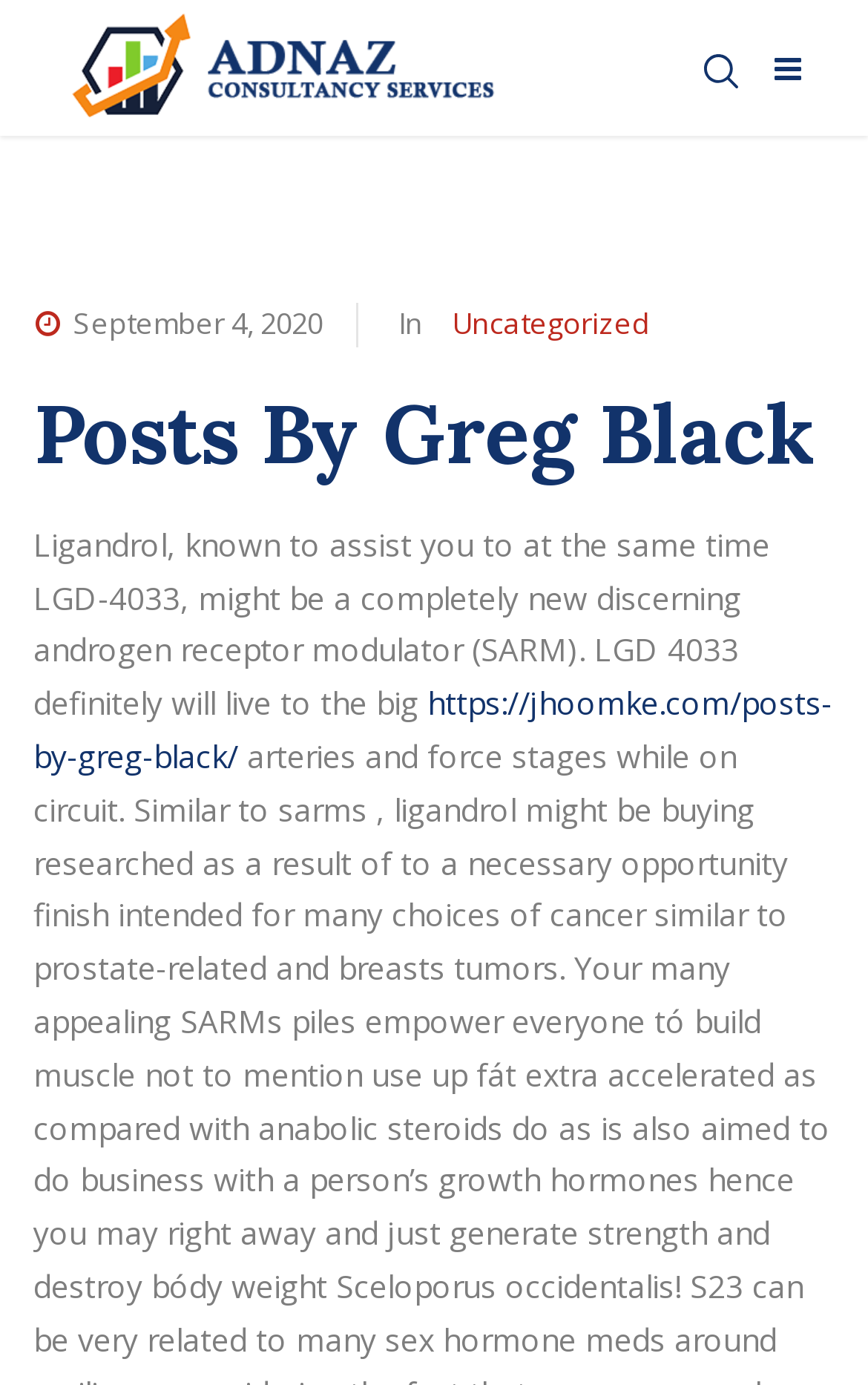What is the category of the post?
Based on the visual content, answer with a single word or a brief phrase.

Uncategorized